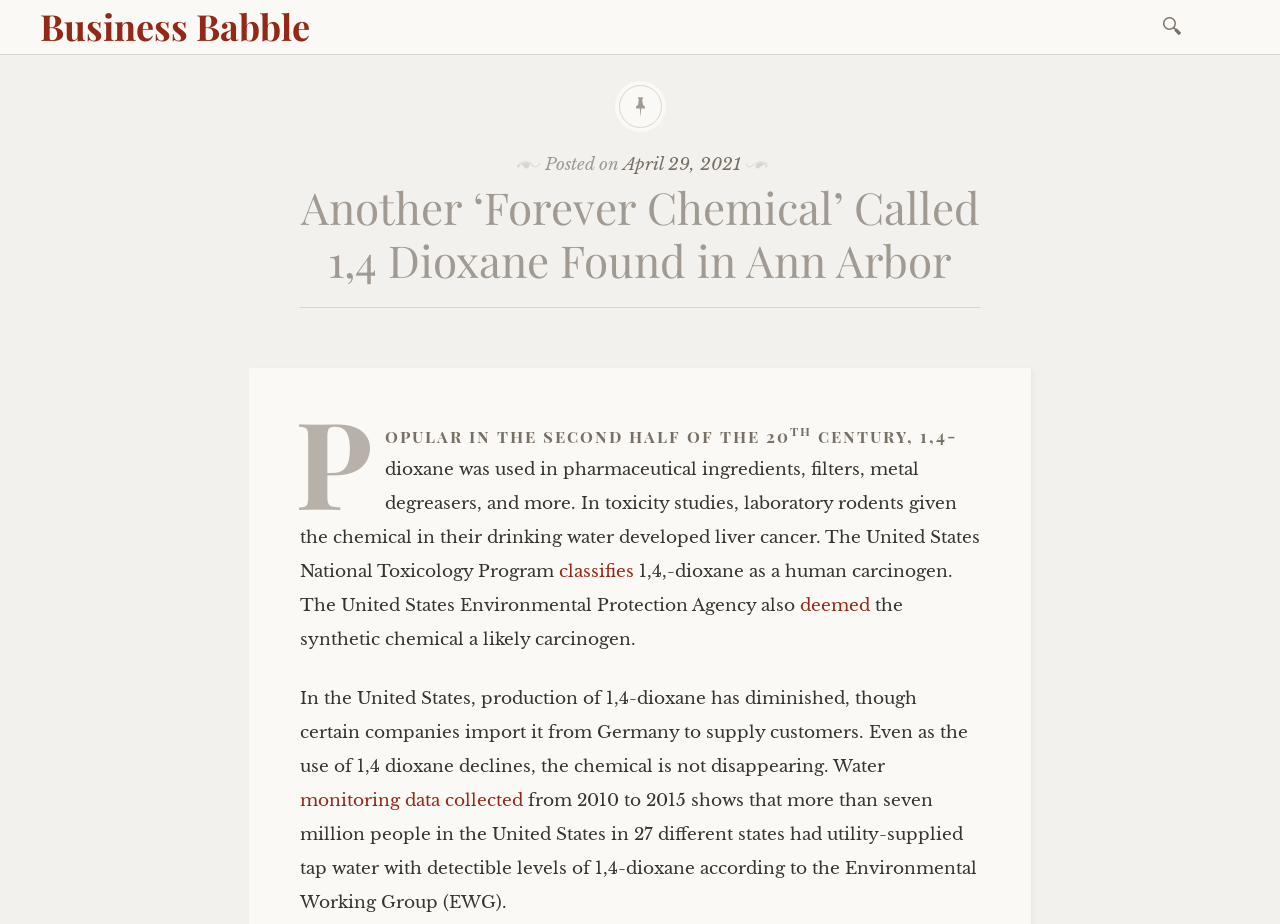Bounding box coordinates are specified in the format (top-left x, top-left y, bottom-right x, bottom-right y). All values are floating point numbers bounded between 0 and 1. Please provide the bounding box coordinate of the region this sentence describes: deemed

[0.625, 0.644, 0.68, 0.666]